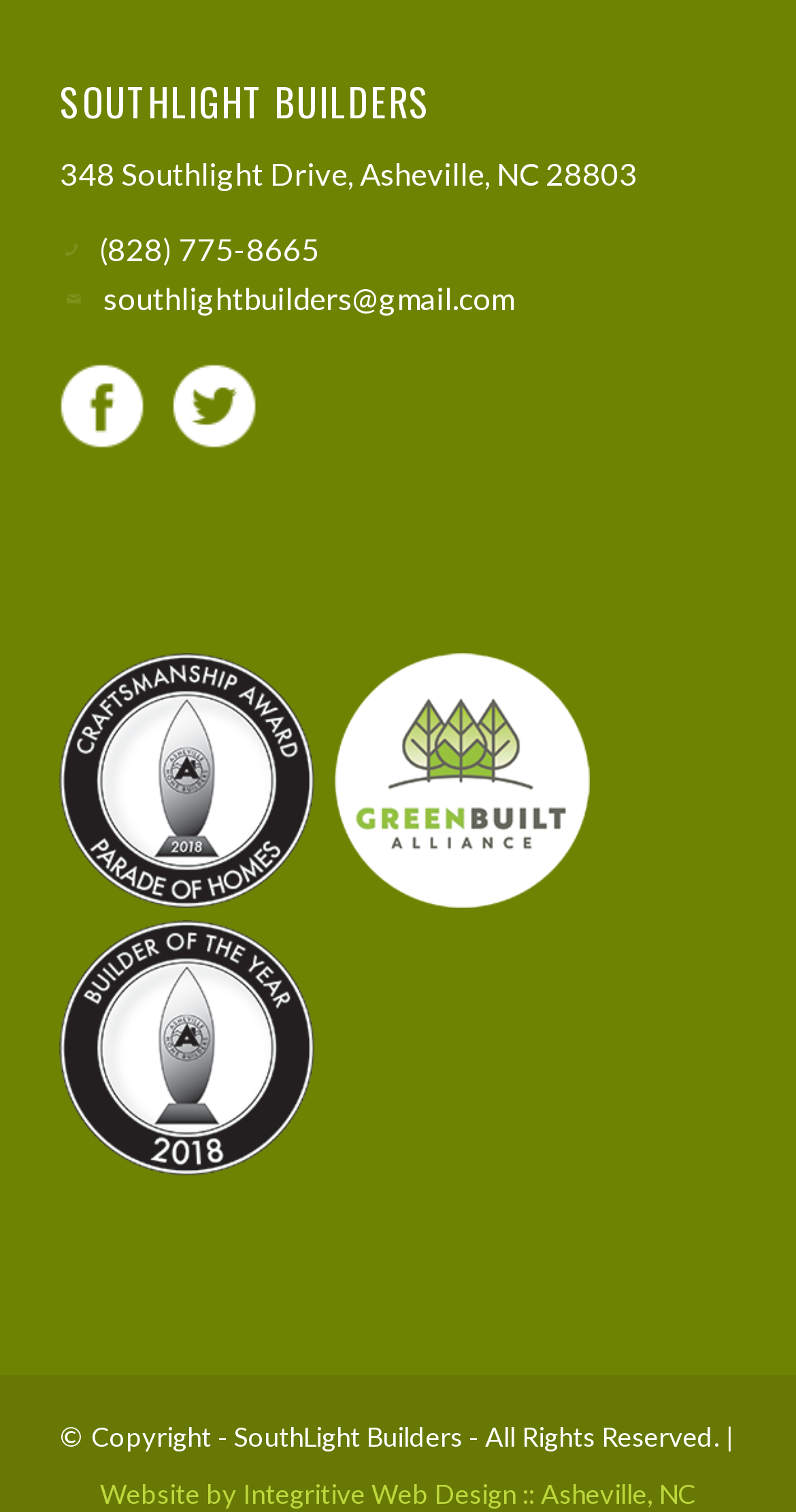With reference to the screenshot, provide a detailed response to the question below:
Who designed the company's website?

The website designer's name can be found at the bottom of the webpage, in the copyright section, where it says 'Website by Integritive Web Design :: Asheville, NC'.